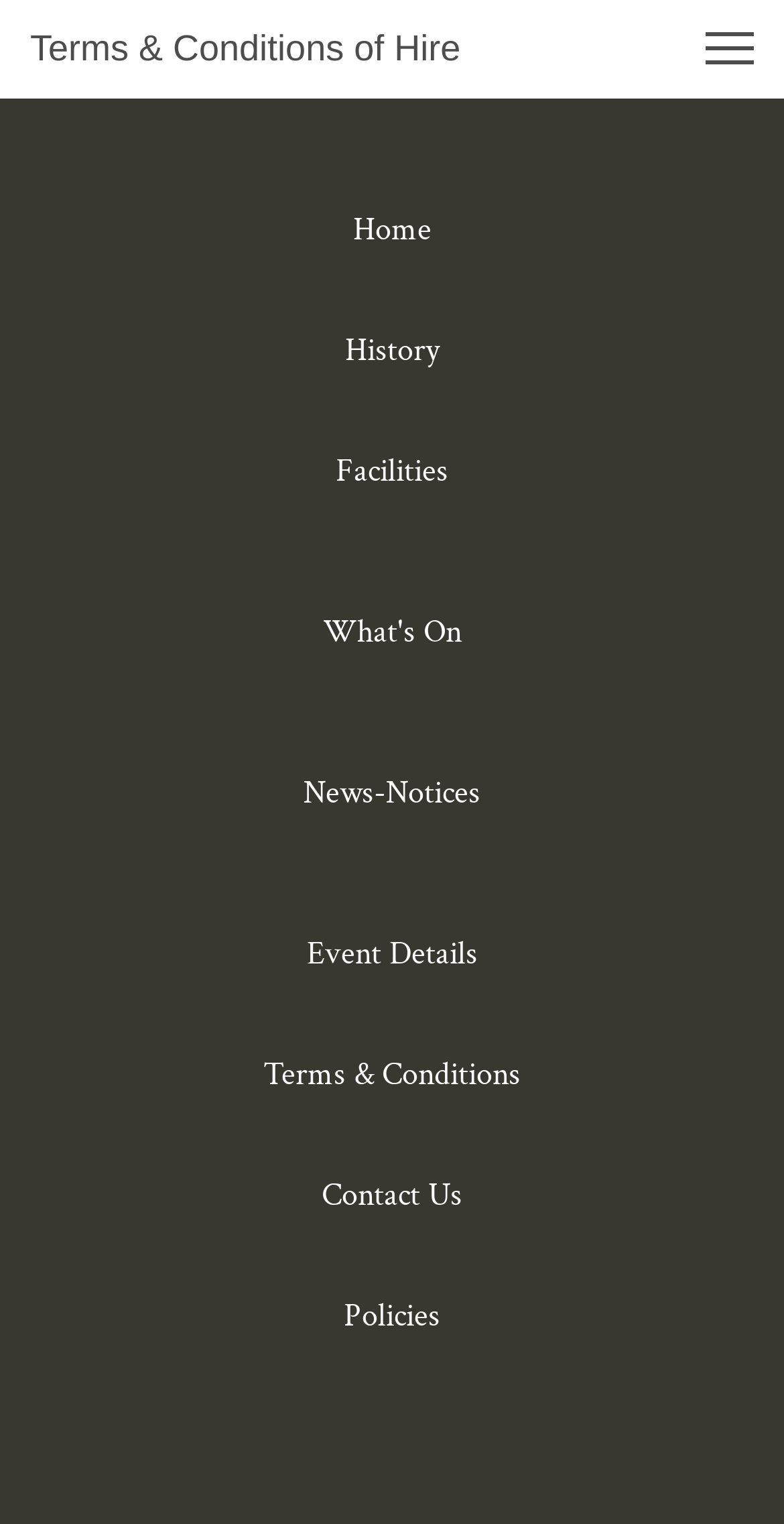Provide a single word or phrase to answer the given question: 
How many navigation links are there?

9